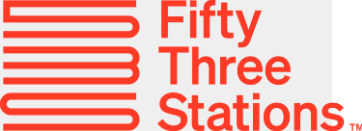Create an elaborate description of the image, covering every aspect.

The image features the logo of "Fifty Three Stations," prominently displayed in bold, striking red text. The name 'Fifty Three Stations' is elegantly styled, conveying a sense of modernity and professionalism. Below the main logo is the trademark symbol, indicating that this branding is officially recognized and protected. This logo likely represents a company or organization focused on innovation, creativity, or community engagement, reflecting a dynamic presence in its respective industry. The clean design and vibrant color choice suggest a contemporary approach, appealing to a broad audience.